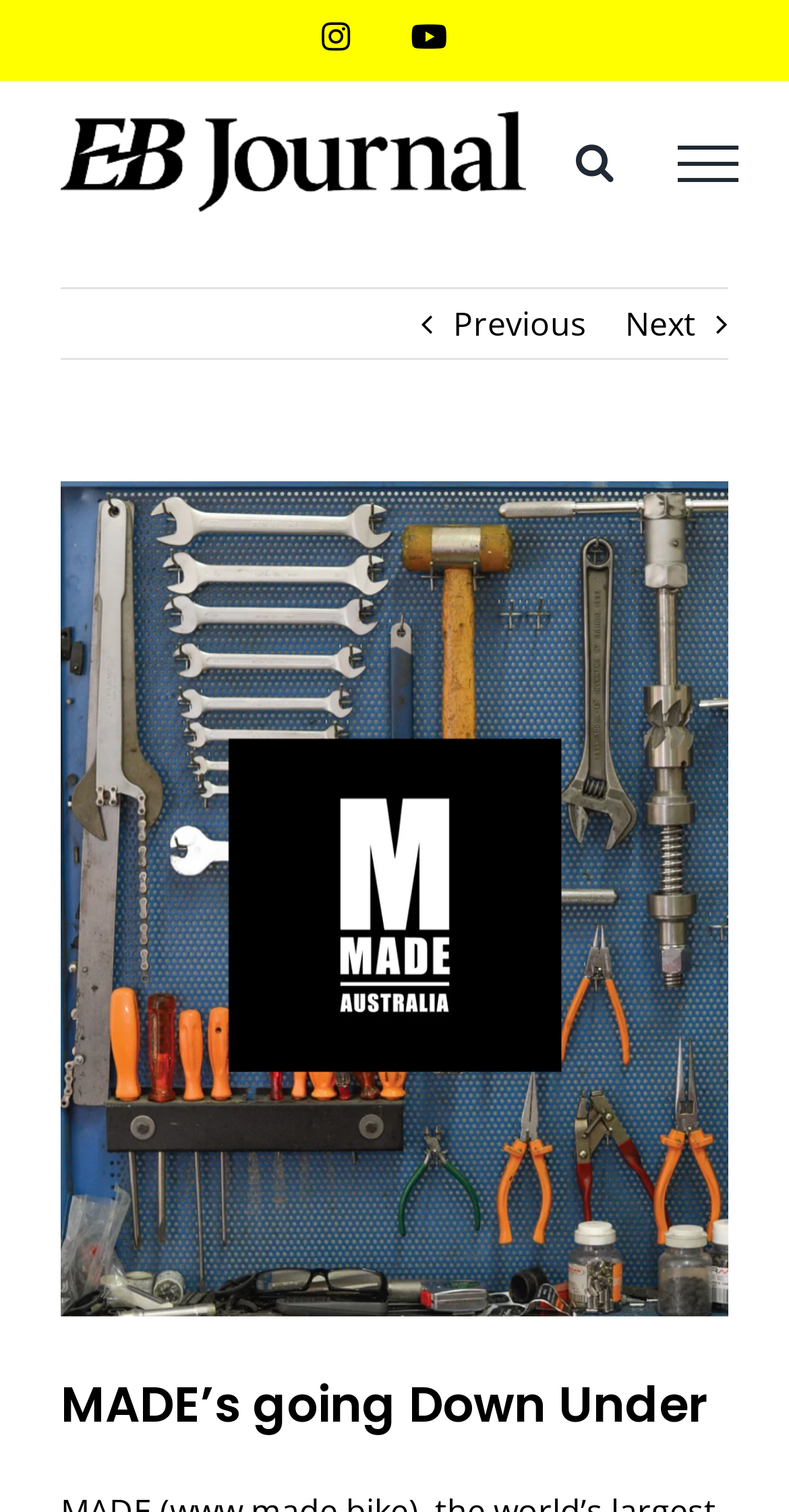Please identify the primary heading of the webpage and give its text content.

MADE’s going Down Under